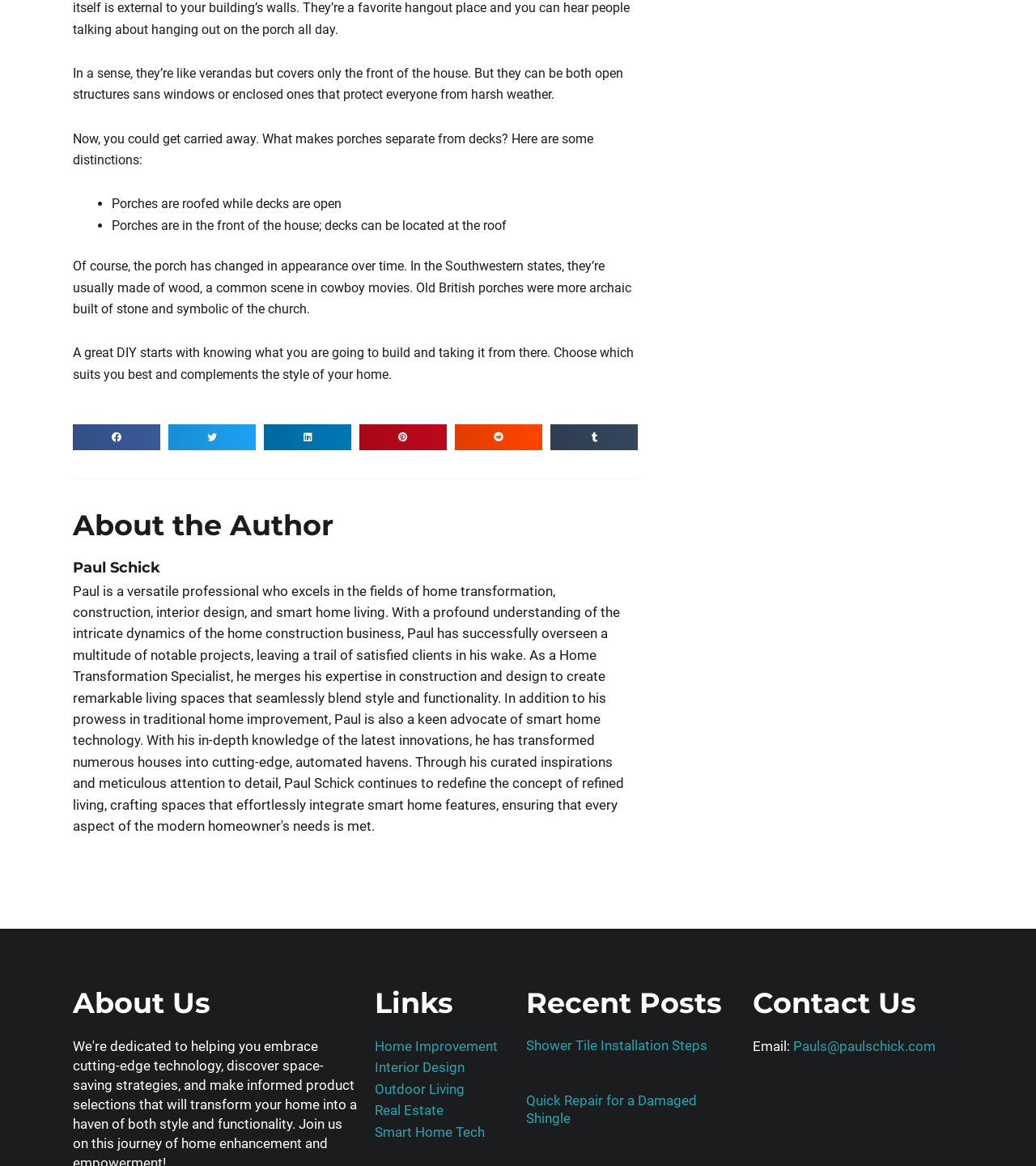Can you pinpoint the bounding box coordinates for the clickable element required for this instruction: "Share on facebook"? The coordinates should be four float numbers between 0 and 1, i.e., [left, top, right, bottom].

[0.07, 0.364, 0.155, 0.386]